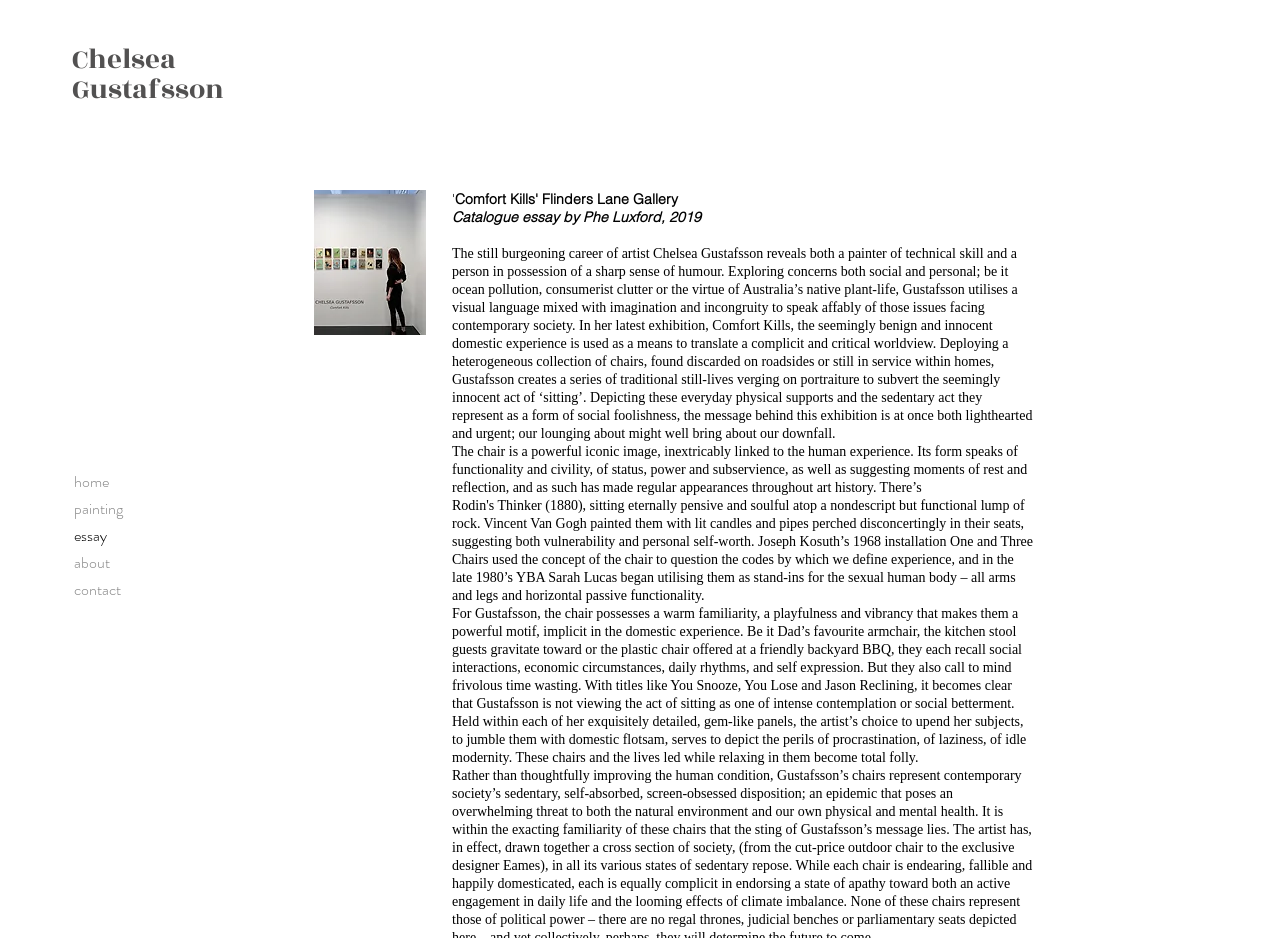Look at the image and give a detailed response to the following question: What is the author of the catalogue essay?

The author of the catalogue essay is mentioned at the top of the essay text, where it says 'Catalogue essay by Phe Luxford, 2019'.